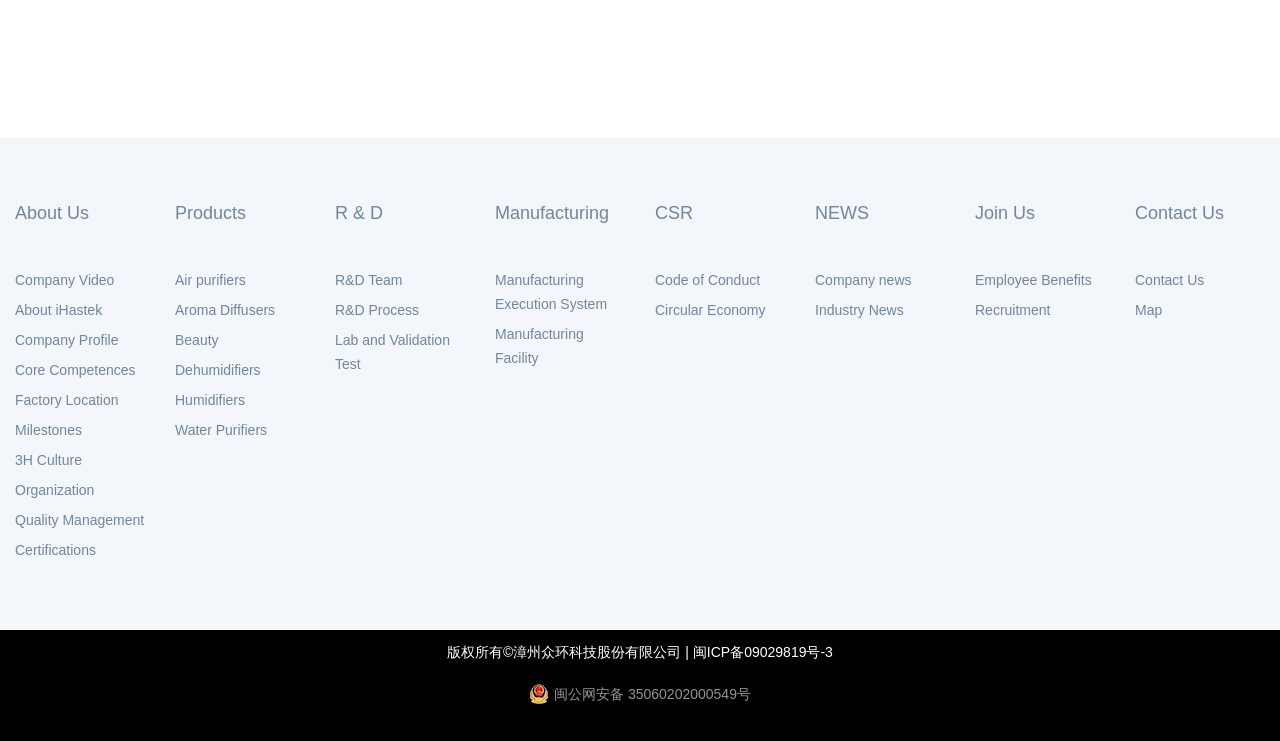How many links are there under 'R & D'?
Using the image, provide a concise answer in one word or a short phrase.

3